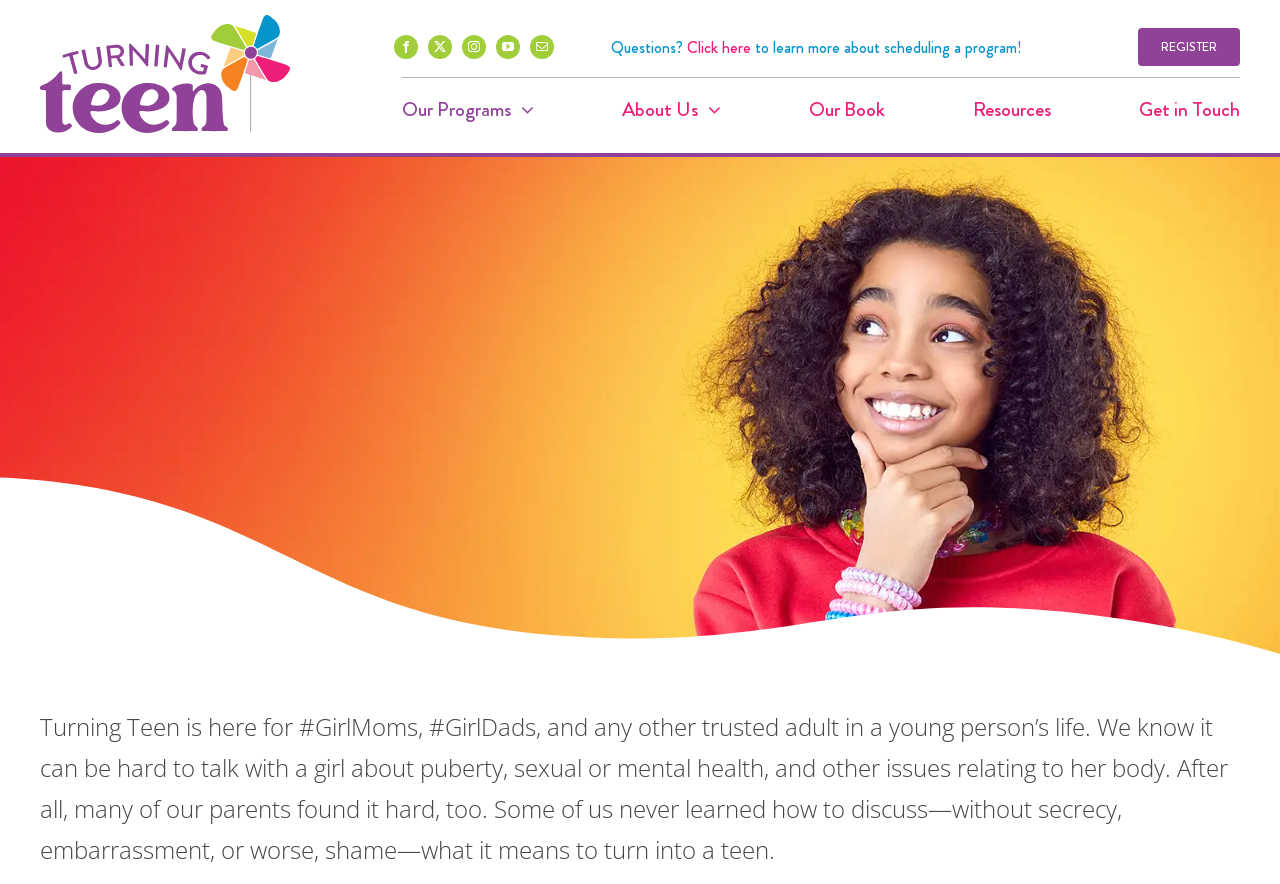Find the bounding box of the UI element described as: "aria-label="facebook" title="Facebook"". The bounding box coordinates should be given as four float values between 0 and 1, i.e., [left, top, right, bottom].

[0.307, 0.04, 0.326, 0.067]